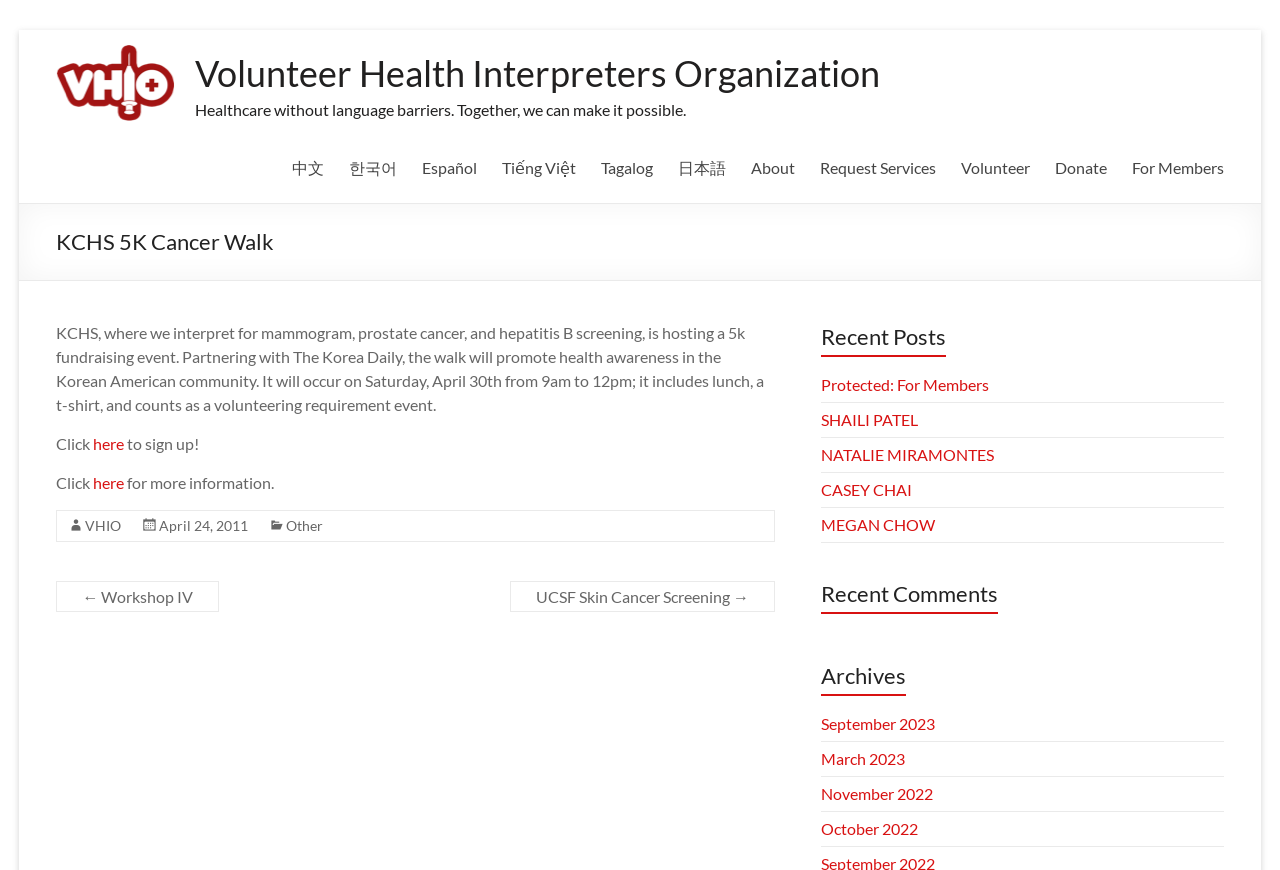Identify the bounding box coordinates of the clickable region necessary to fulfill the following instruction: "Switch to English language". The bounding box coordinates should be four float numbers between 0 and 1, i.e., [left, top, right, bottom].

None